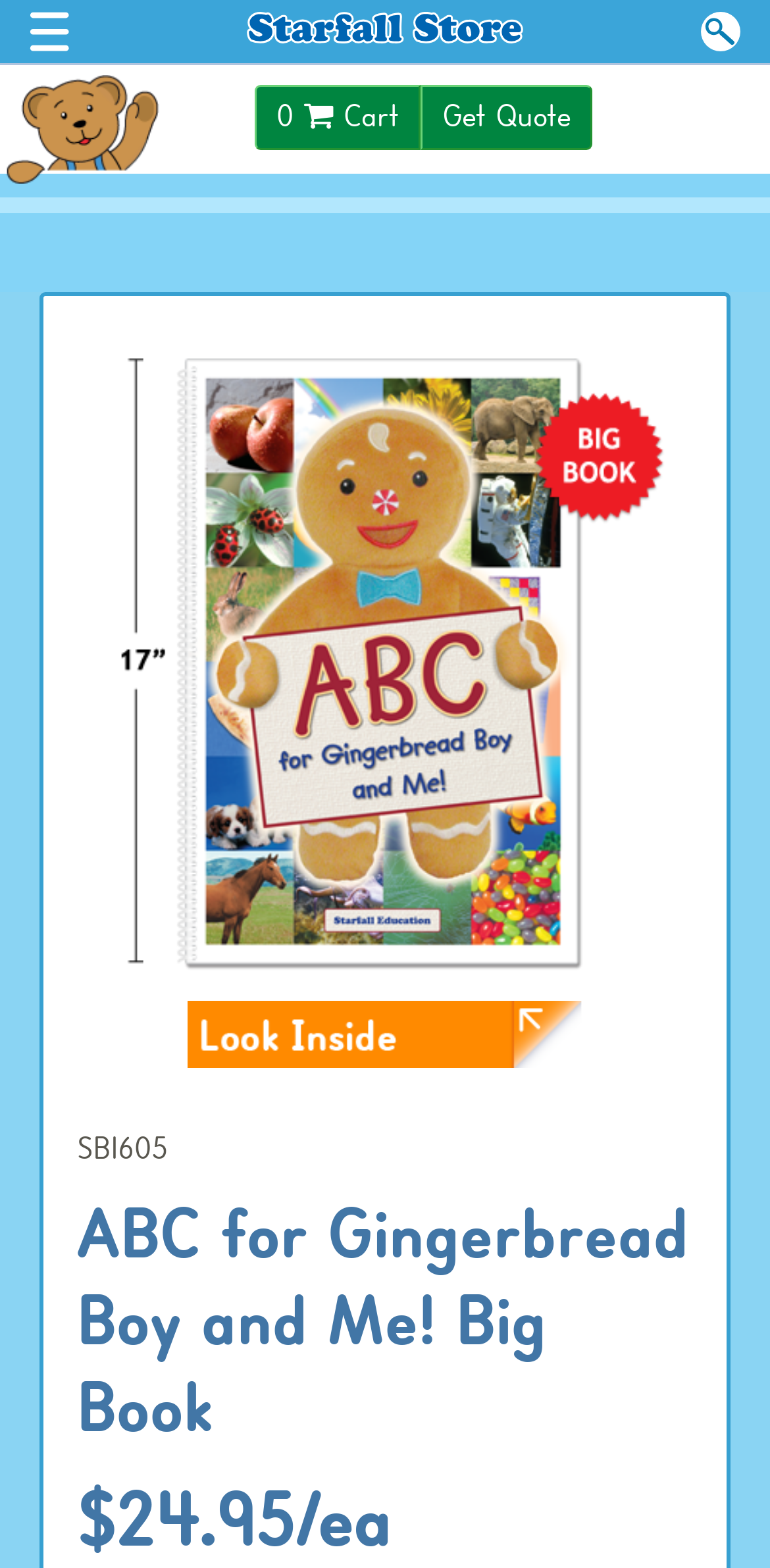Find the bounding box of the web element that fits this description: "alt="look inside popup icon"".

[0.244, 0.638, 0.756, 0.681]